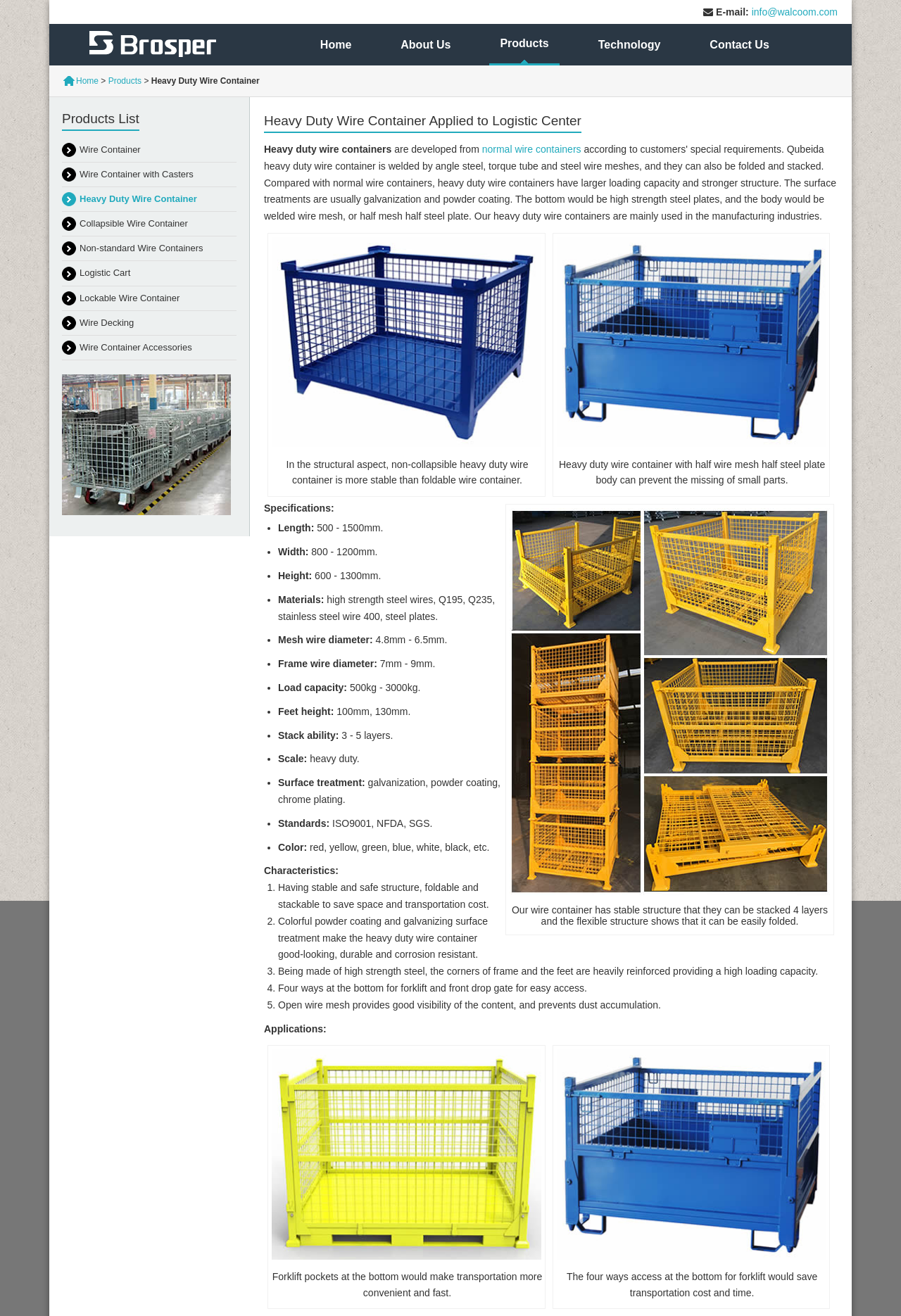What is the surface treatment of the wire container?
Give a detailed and exhaustive answer to the question.

According to the specifications section, the surface treatment options for the wire container are galvanization, powder coating, and chrome plating.